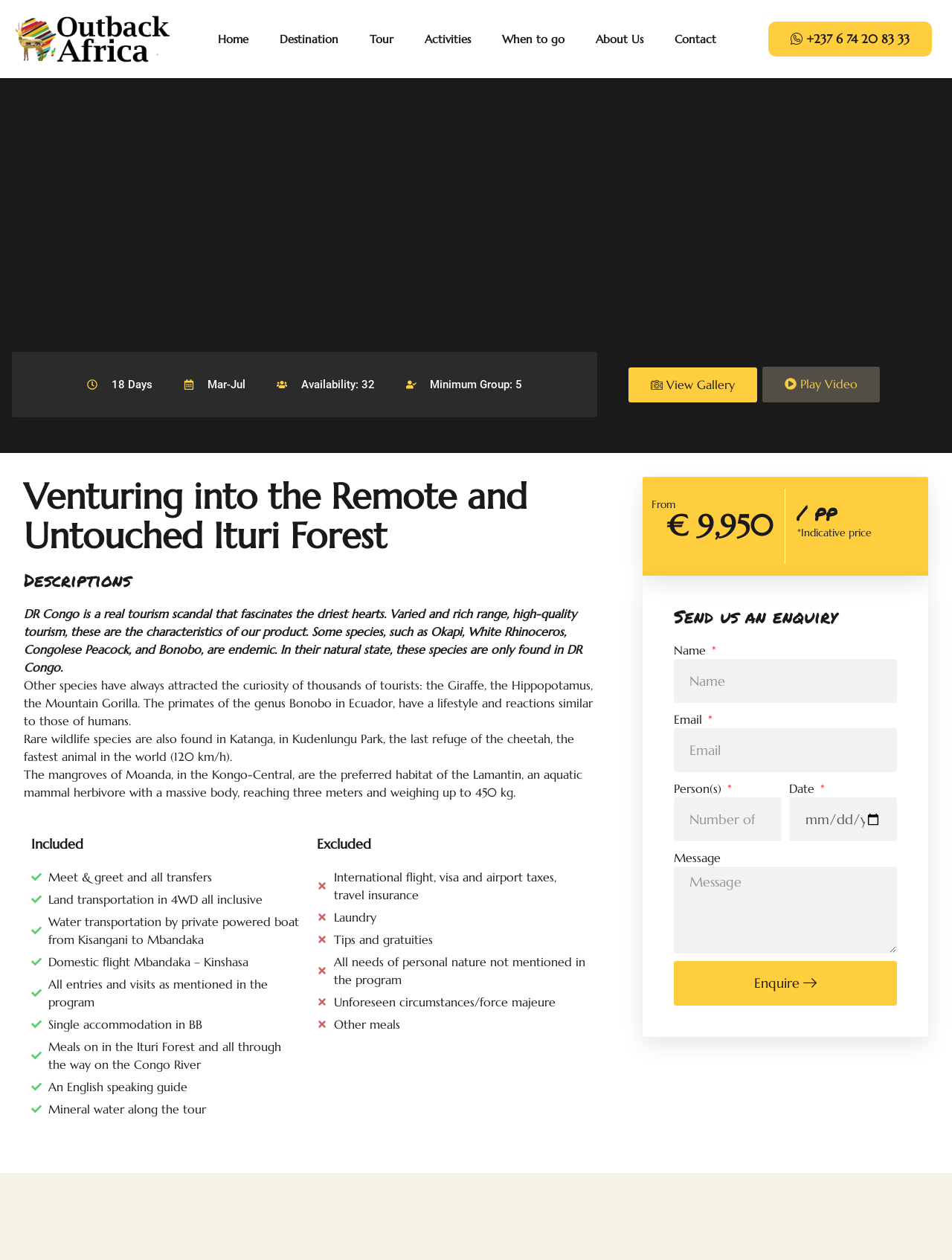Determine the bounding box coordinates of the element's region needed to click to follow the instruction: "Click the 'Home' link". Provide these coordinates as four float numbers between 0 and 1, formatted as [left, top, right, bottom].

[0.229, 0.016, 0.261, 0.046]